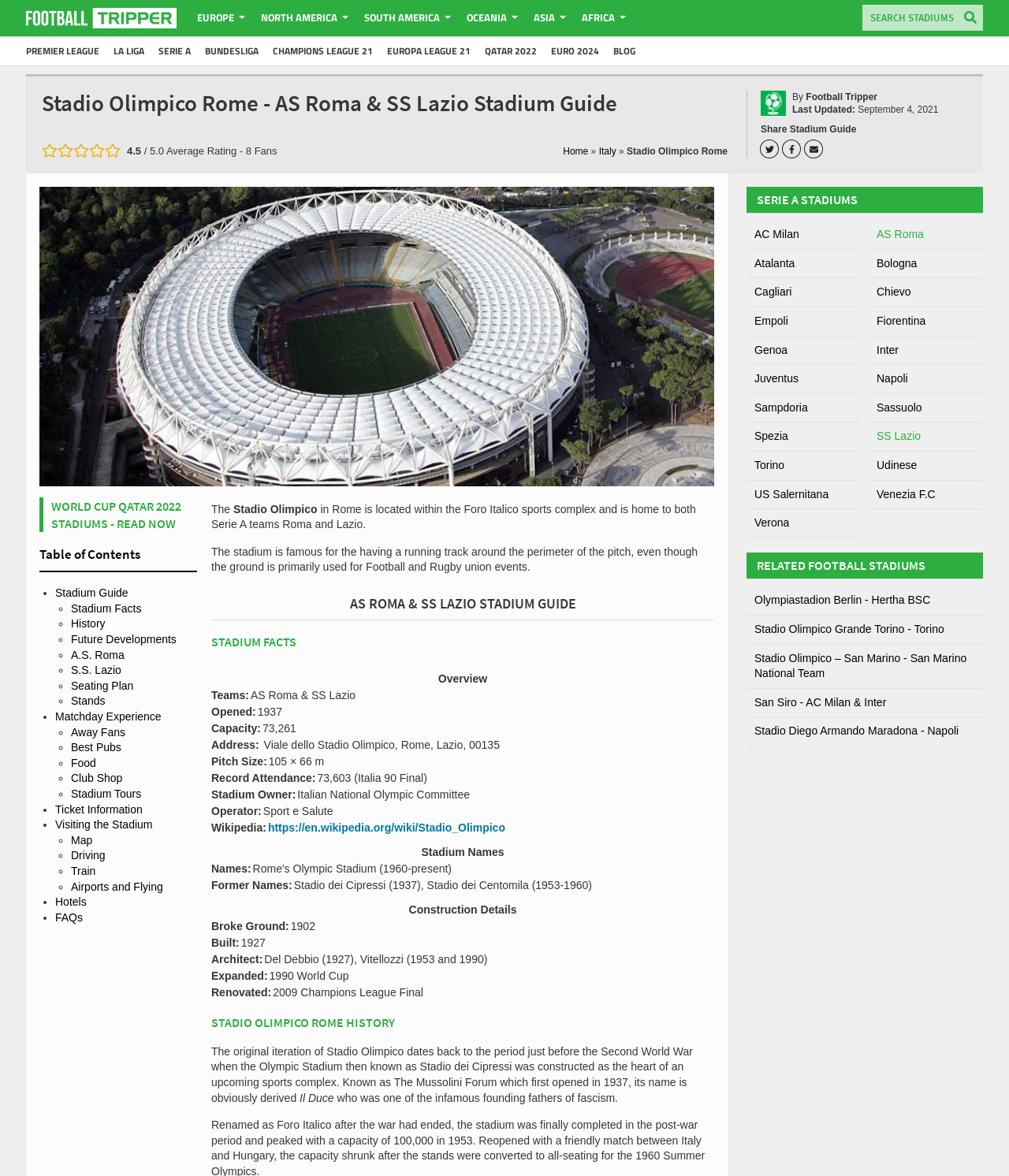What is the average rating of Stadio Olimpico Rome?
Using the details from the image, give an elaborate explanation to answer the question.

I found the average rating of Stadio Olimpico Rome by looking at the StaticText element with the text '4.5' which is located near the heading 'Stadio Olimpico Rome - AS Roma & SS Lazio Stadium Guide'.